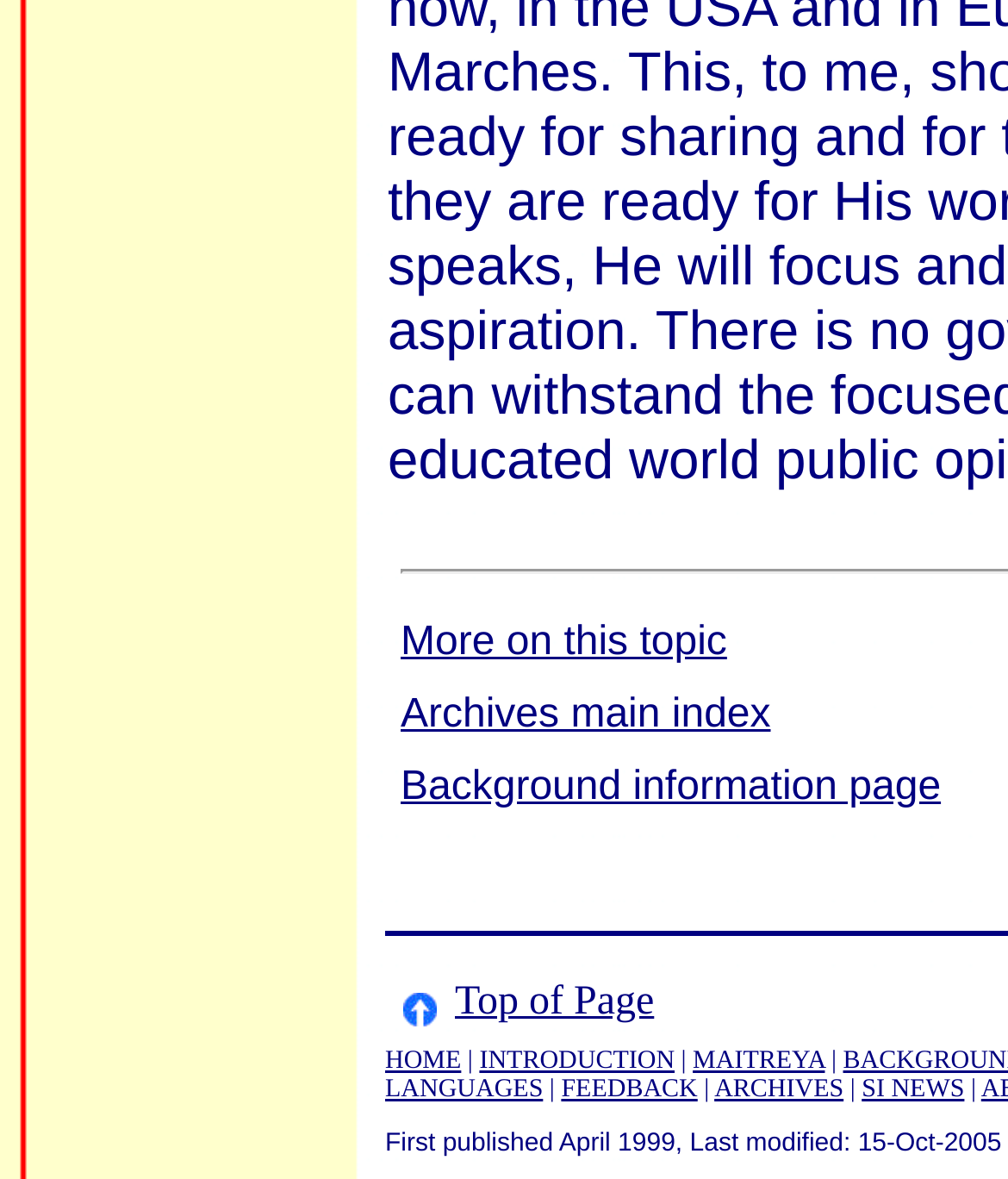Please identify the bounding box coordinates of the clickable region that I should interact with to perform the following instruction: "check SI news". The coordinates should be expressed as four float numbers between 0 and 1, i.e., [left, top, right, bottom].

[0.855, 0.912, 0.957, 0.936]